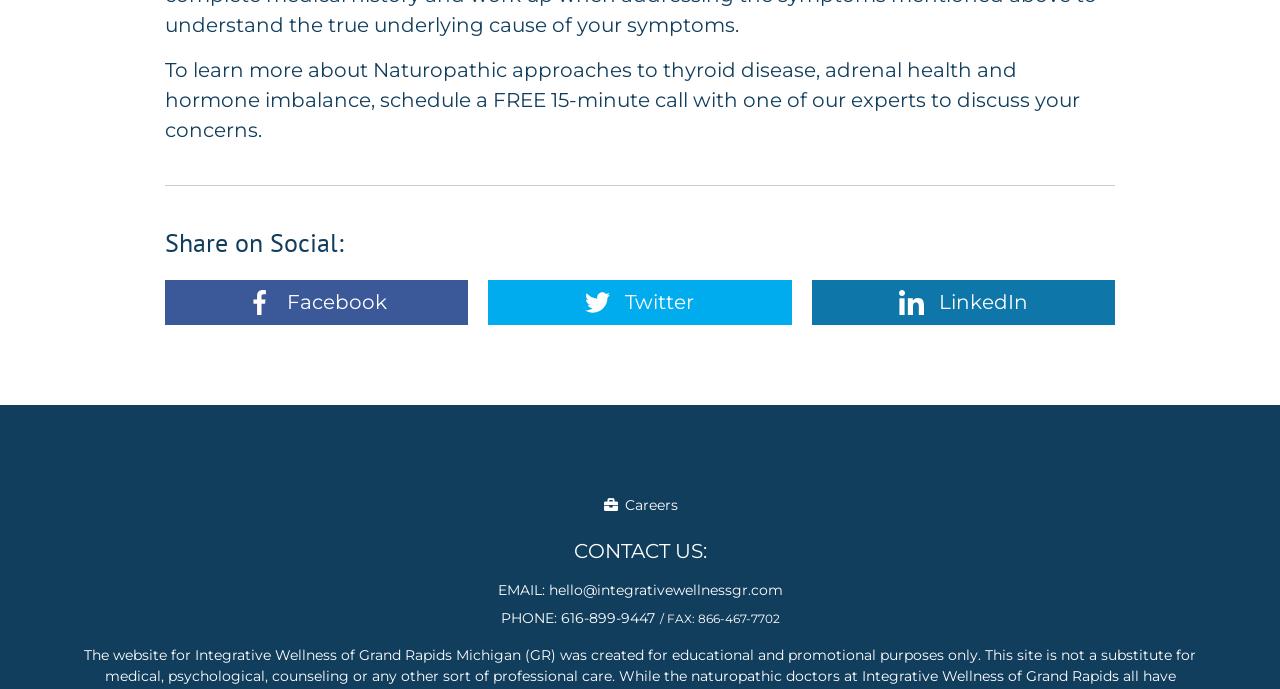Please give a one-word or short phrase response to the following question: 
What is the email address to contact?

hello@integrativewellnessgr.com